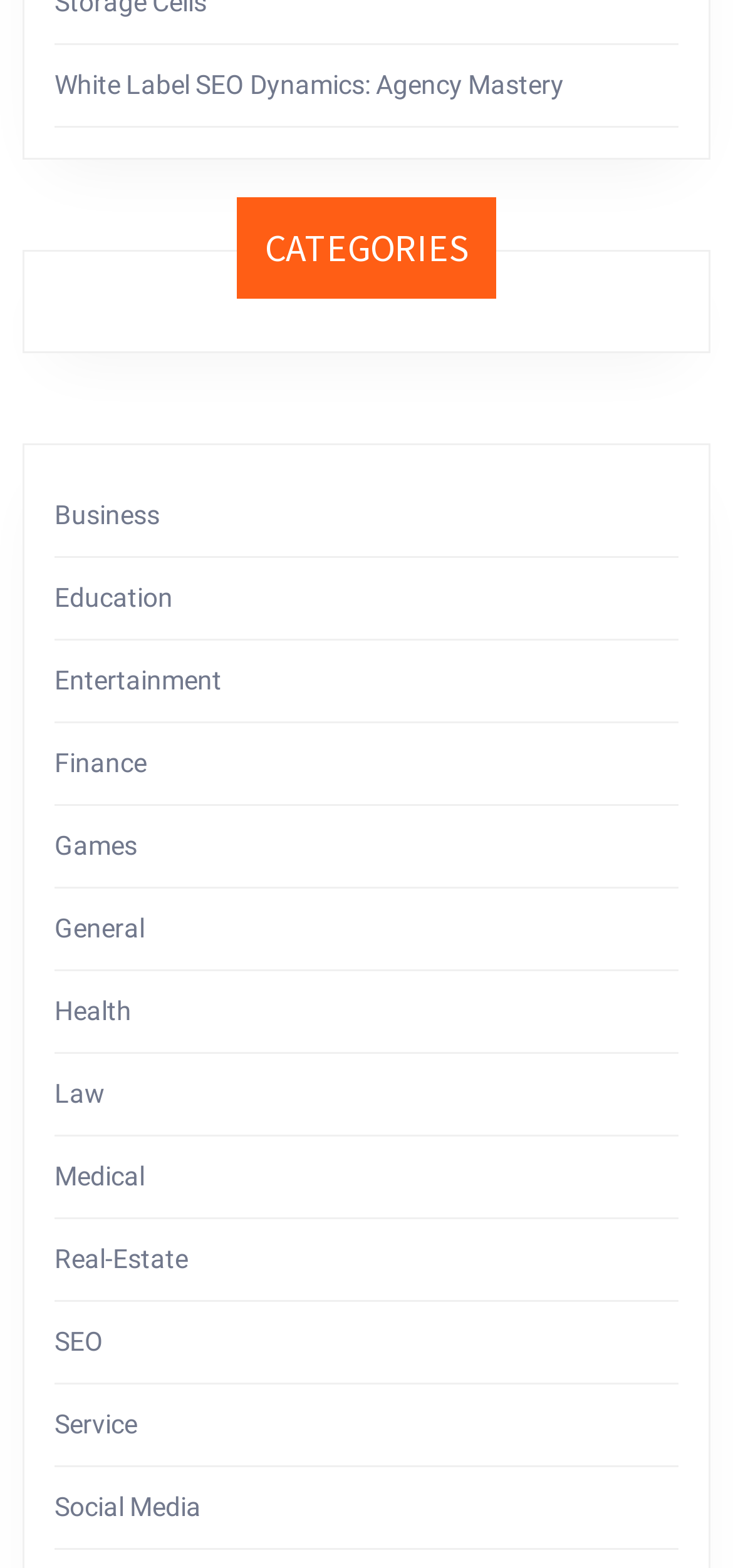Please locate the bounding box coordinates of the element that should be clicked to achieve the given instruction: "Explore the 'Entertainment' link".

[0.074, 0.425, 0.303, 0.444]